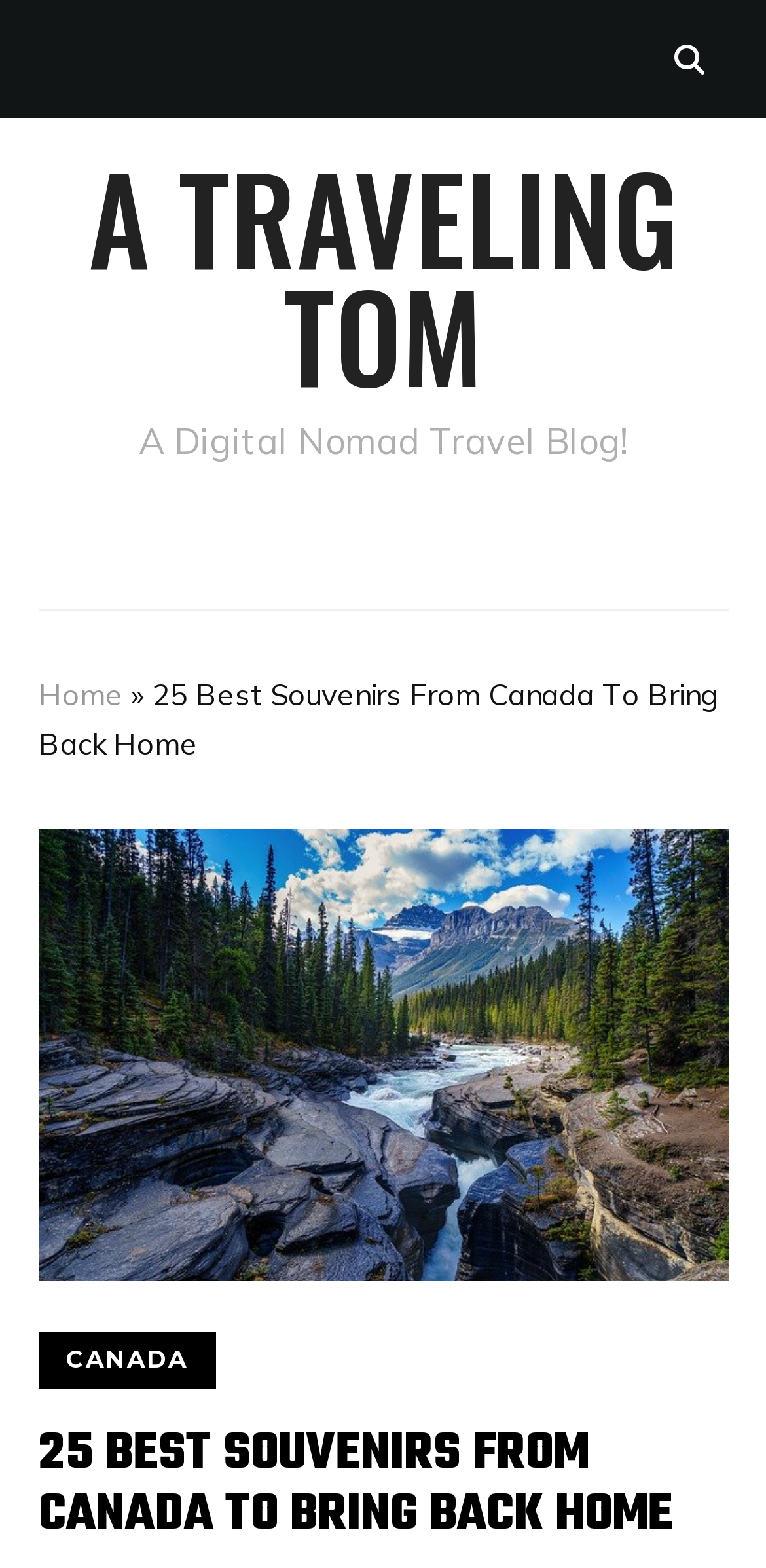What is the topic of the article?
Please provide a comprehensive answer based on the details in the screenshot.

The topic of the article can be inferred from the title and the image on the webpage. The title mentions 'souvenirs from Canada' and the image is labeled as 'Canadian-souvenirs', indicating that the article is about souvenirs that can be brought back from Canada.